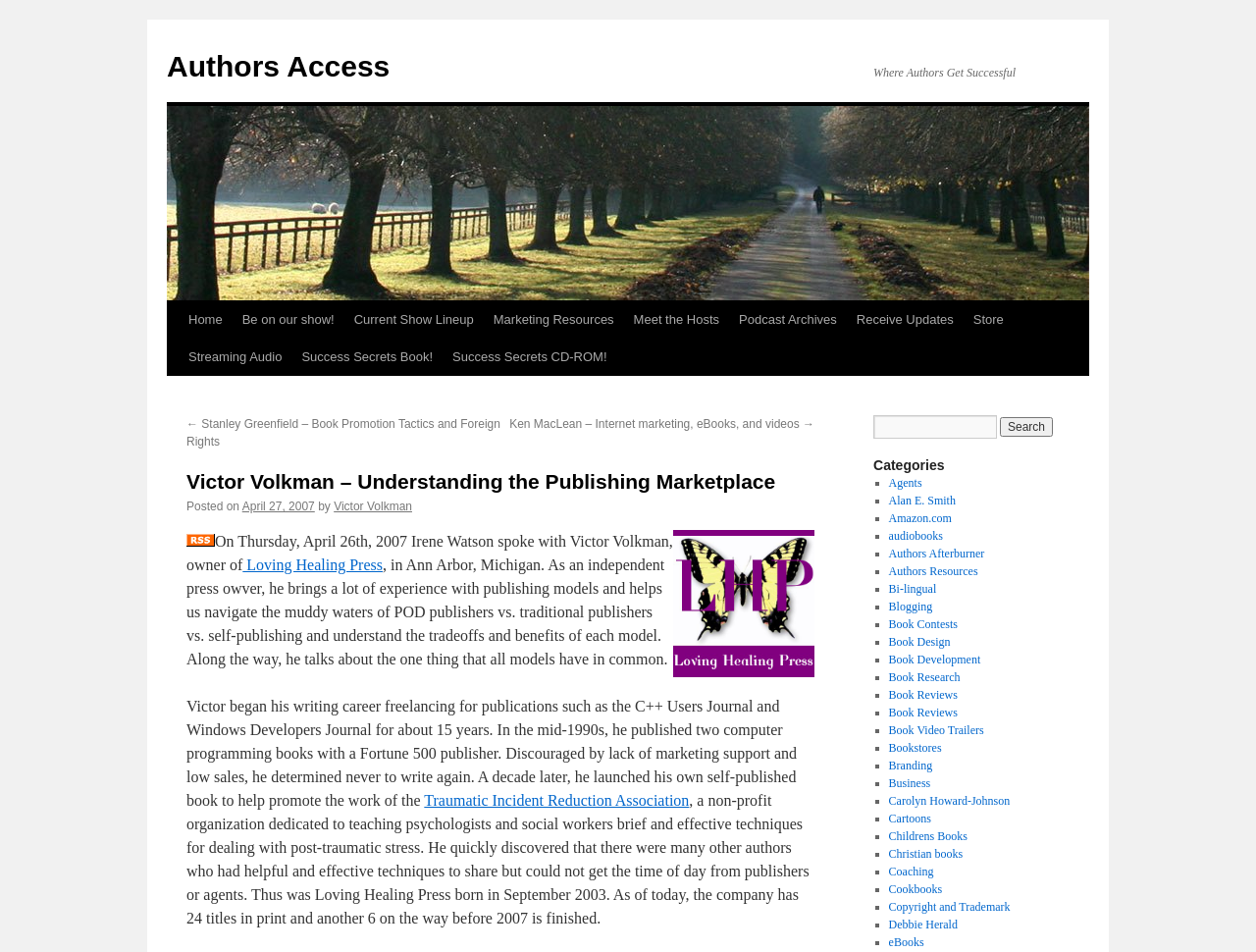Please analyze the image and give a detailed answer to the question:
What is the name of the publishing company mentioned in the webpage?

I determined the answer by reading the text '...owner of Loving Healing Press...' which mentions the name of the publishing company.